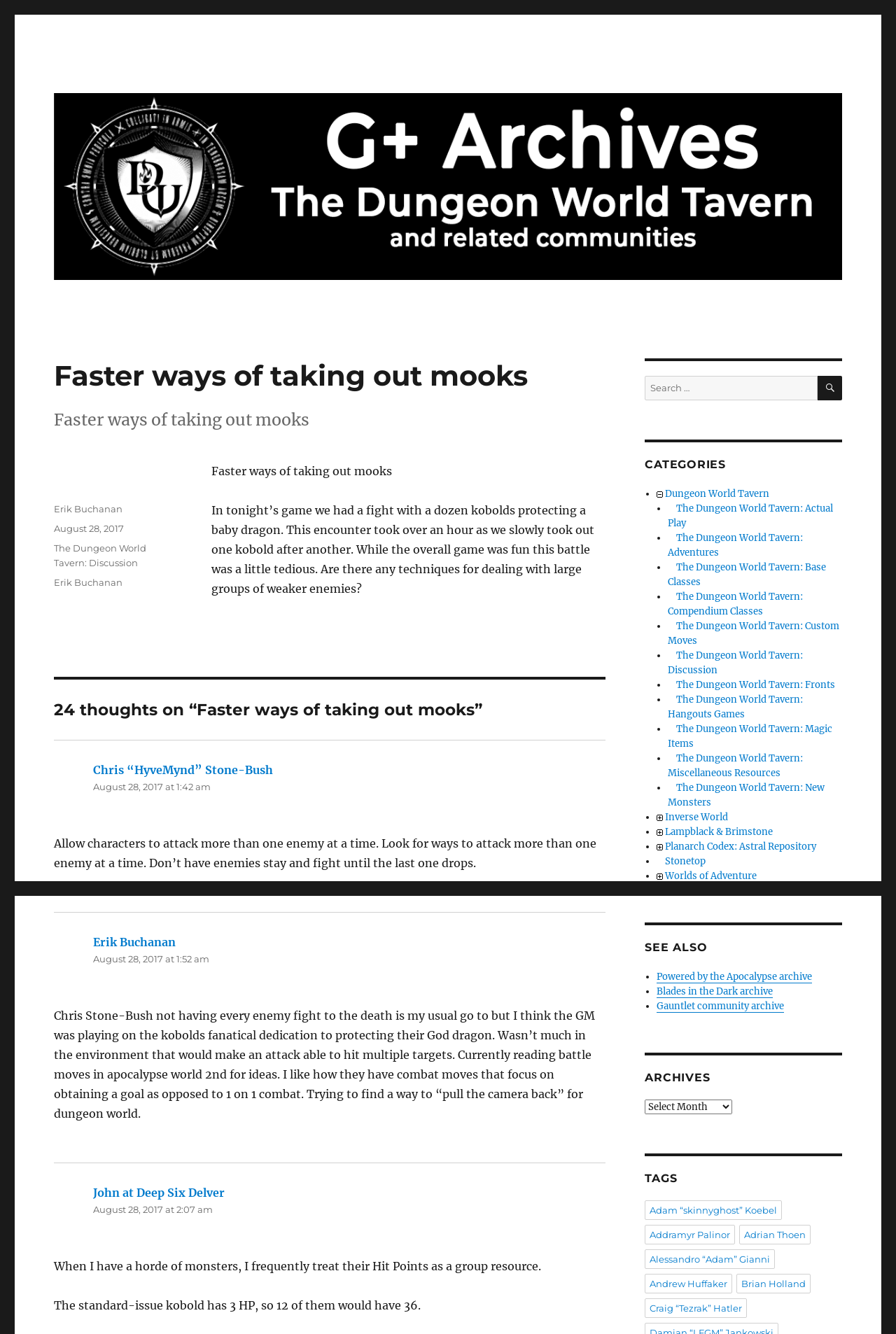Determine the bounding box coordinates of the clickable area required to perform the following instruction: "Click on the link to The Dungeon World Tavern: Discussion". The coordinates should be represented as four float numbers between 0 and 1: [left, top, right, bottom].

[0.06, 0.407, 0.163, 0.426]